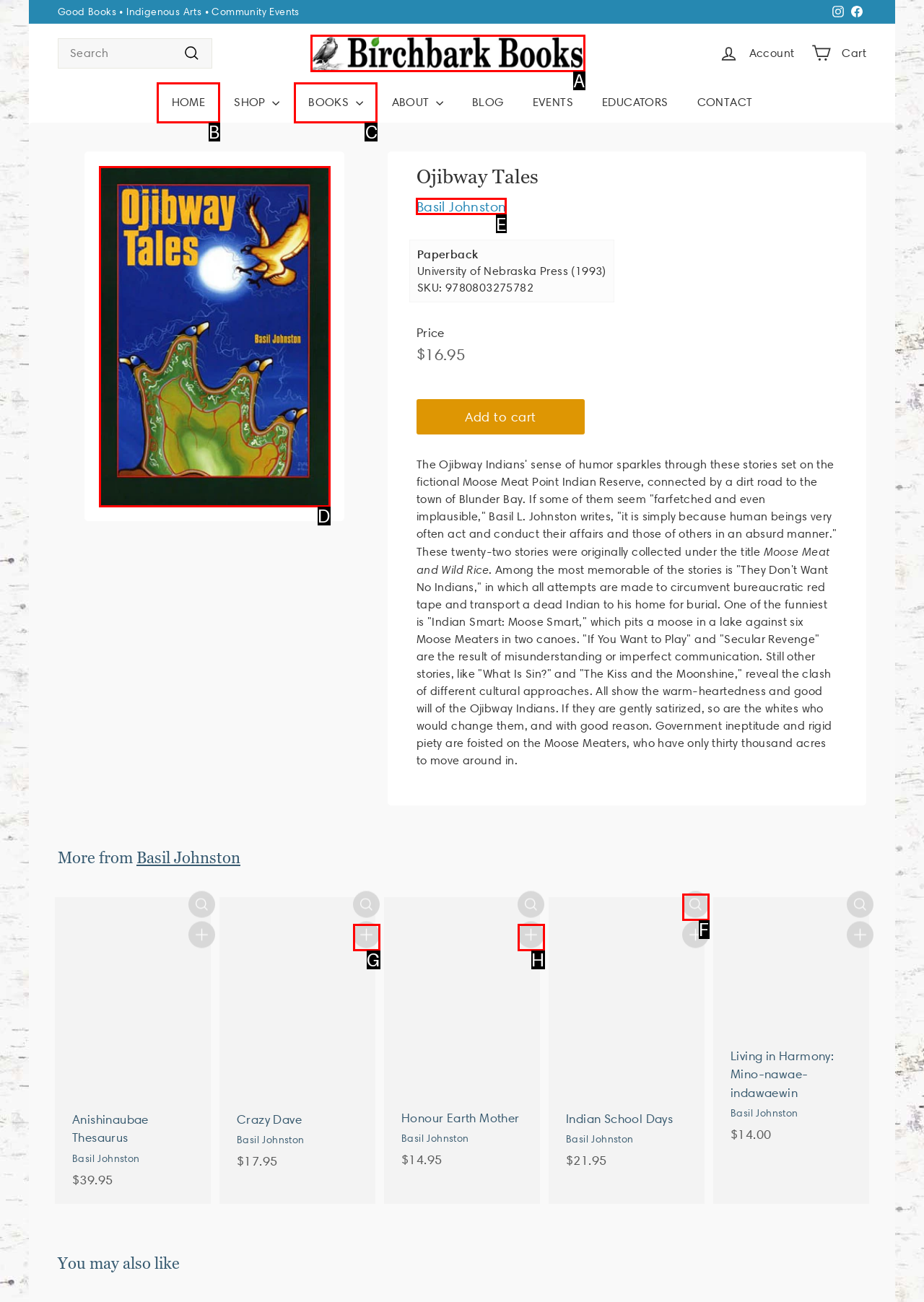Please identify the UI element that matches the description: BOOKS import 'components/icon';
Respond with the letter of the correct option.

C